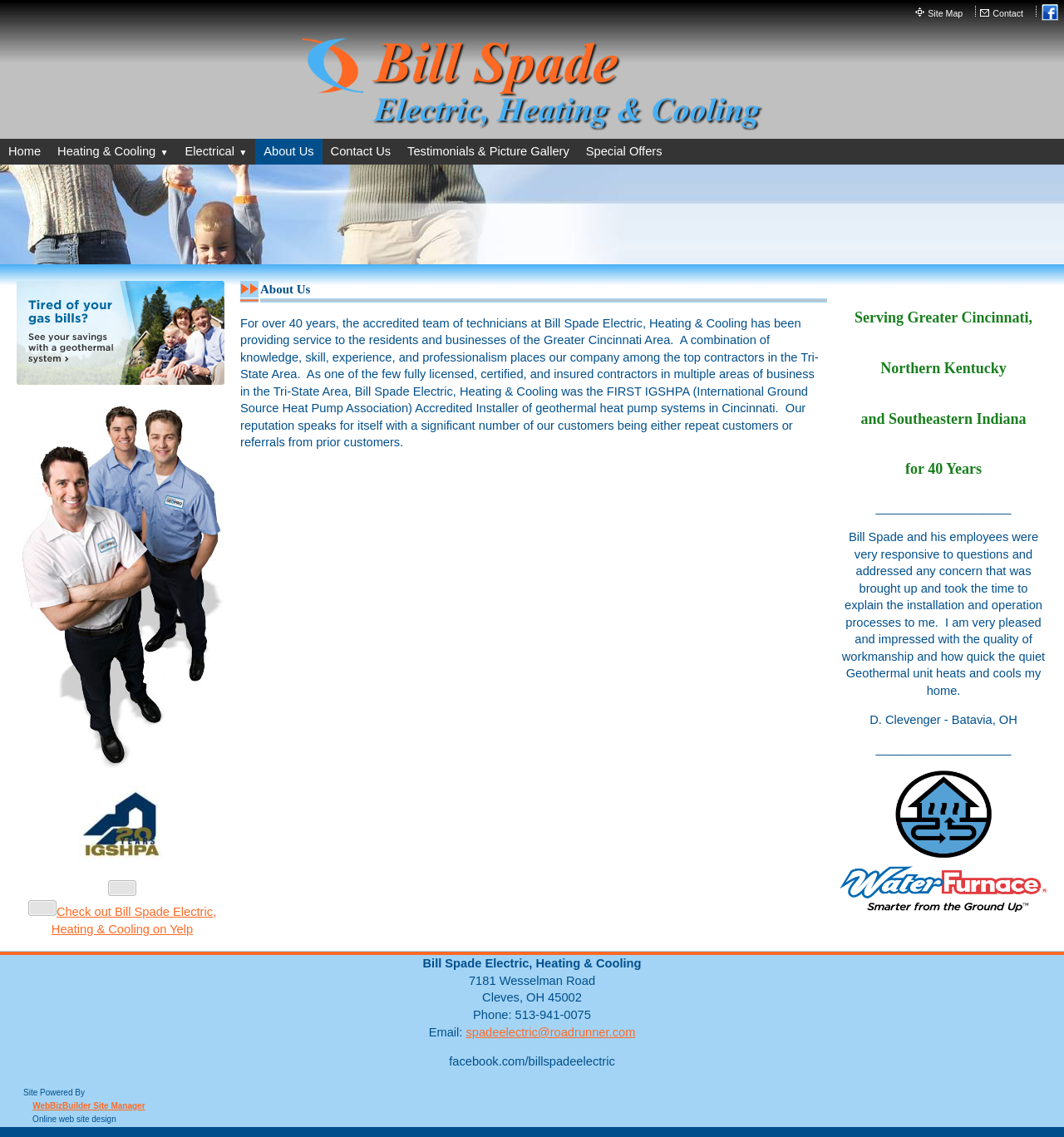Utilize the information from the image to answer the question in detail:
How many years of experience does the company have?

I found the number of years of experience by reading the text content in the 'About Us' section, where it states 'For over 40 years, the accredited team of technicians at Bill Spade Electric, Heating & Cooling has been providing service...'.